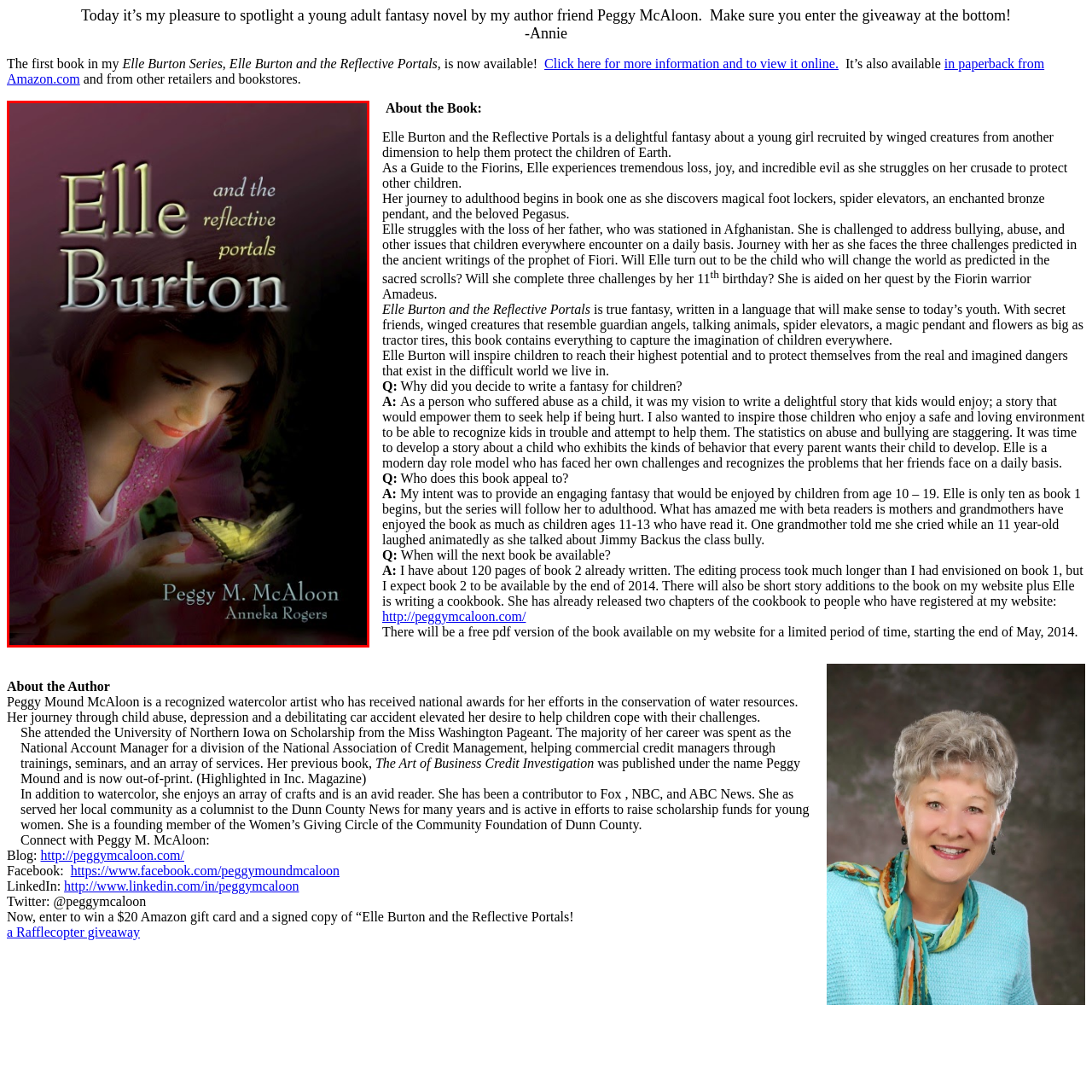View the portion of the image inside the red box and respond to the question with a succinct word or phrase: What is the girl in the image reaching for?

A delicate butterfly